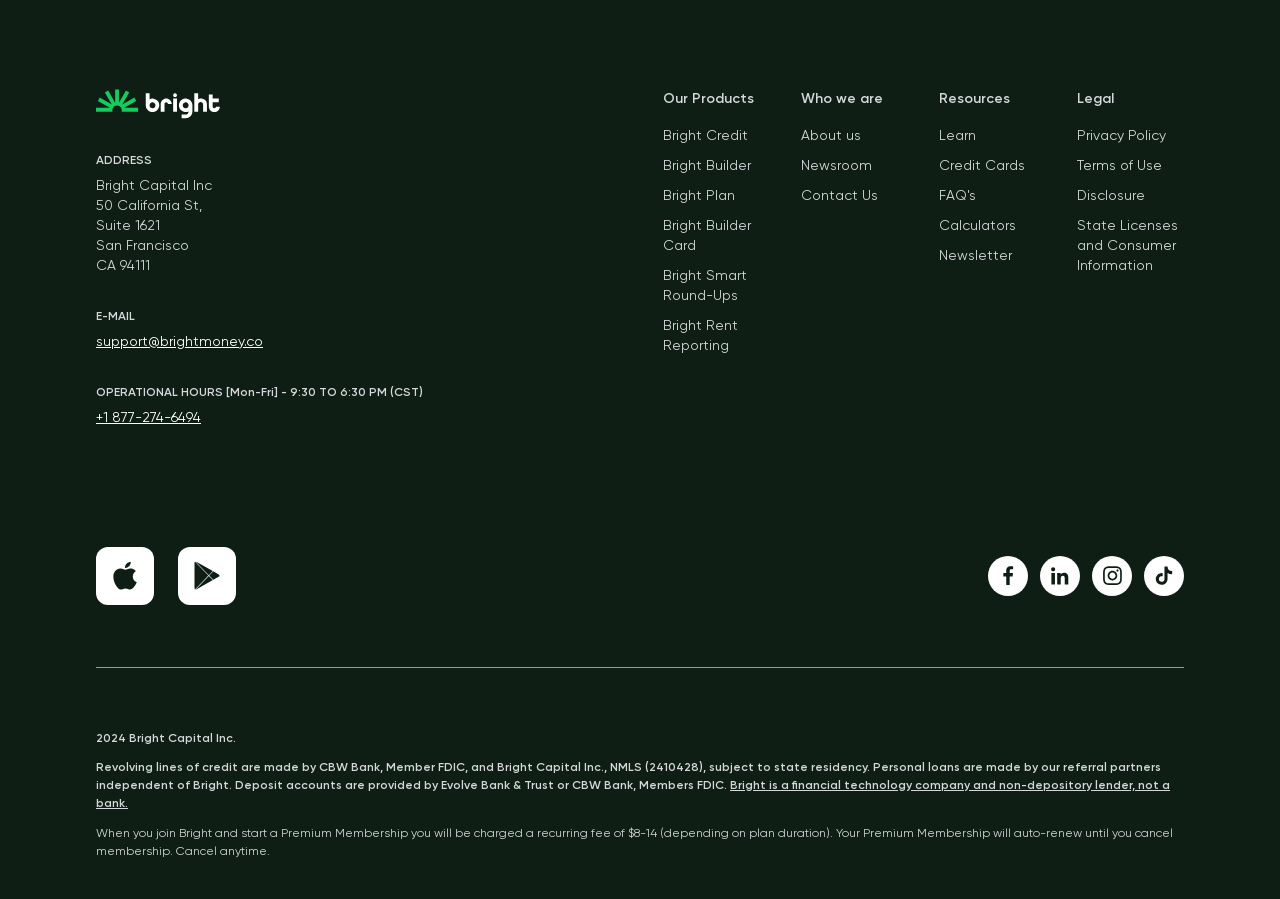Can you look at the image and give a comprehensive answer to the question:
What is the email address for support?

The email address for support can be found in the contact information section, which provides a link to 'support@brightmoney.co'.